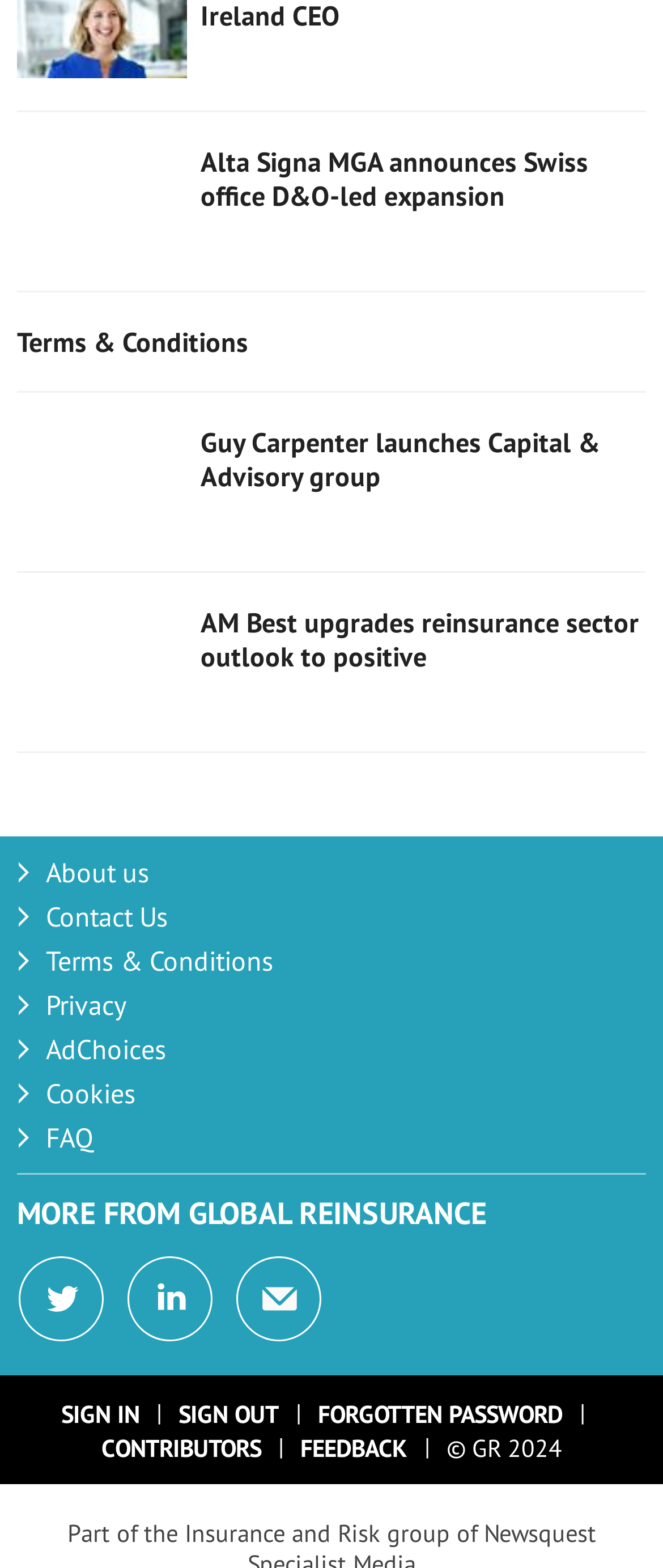What is the name of the rating agency mentioned on the webpage?
Analyze the image and provide a thorough answer to the question.

I found a link element with the text 'AM-Best_small' and an associated image, which suggests that AM Best is a rating agency mentioned on the webpage.